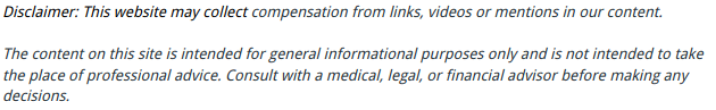Provide a comprehensive description of the image.

This image appears in the context of a legal newsletter focused on mortgage default issues. Positioned below a prominent headline discussing assistance from a mortgage default law firm, it serves to visually complement the text that outlines what potential clients can expect when seeking help in Michigan. The accompanying text emphasizes the firm's dedication to supporting individuals facing mortgage difficulties, showcasing their expertise and inviting viewers to explore further assistance. This newsletter is aimed at providing valuable legal insights and resources for those in financial distress related to home ownership.